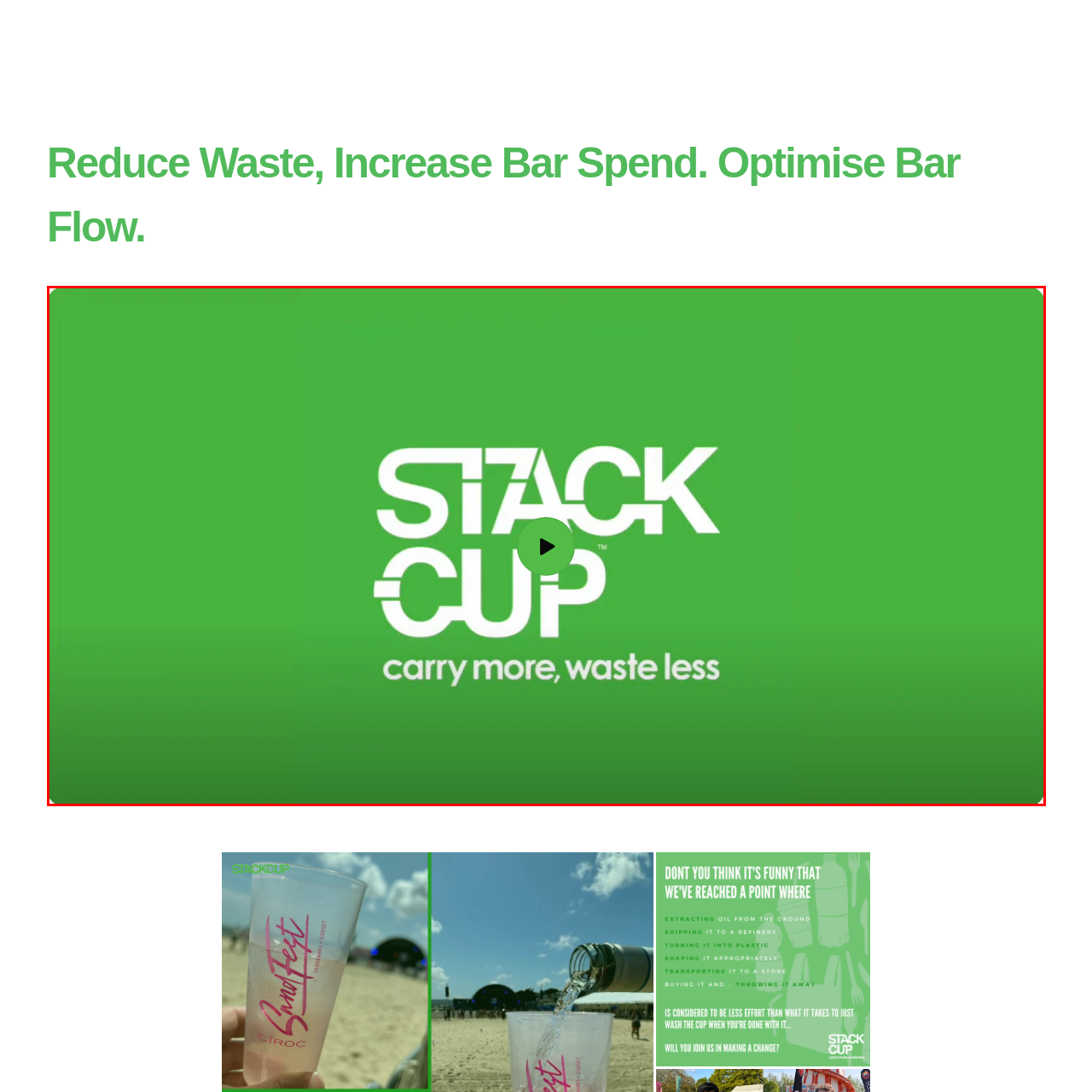What is the focus of the STACK CUP product?
Focus on the red-bounded area of the image and reply with one word or a short phrase.

Sustainability and usability